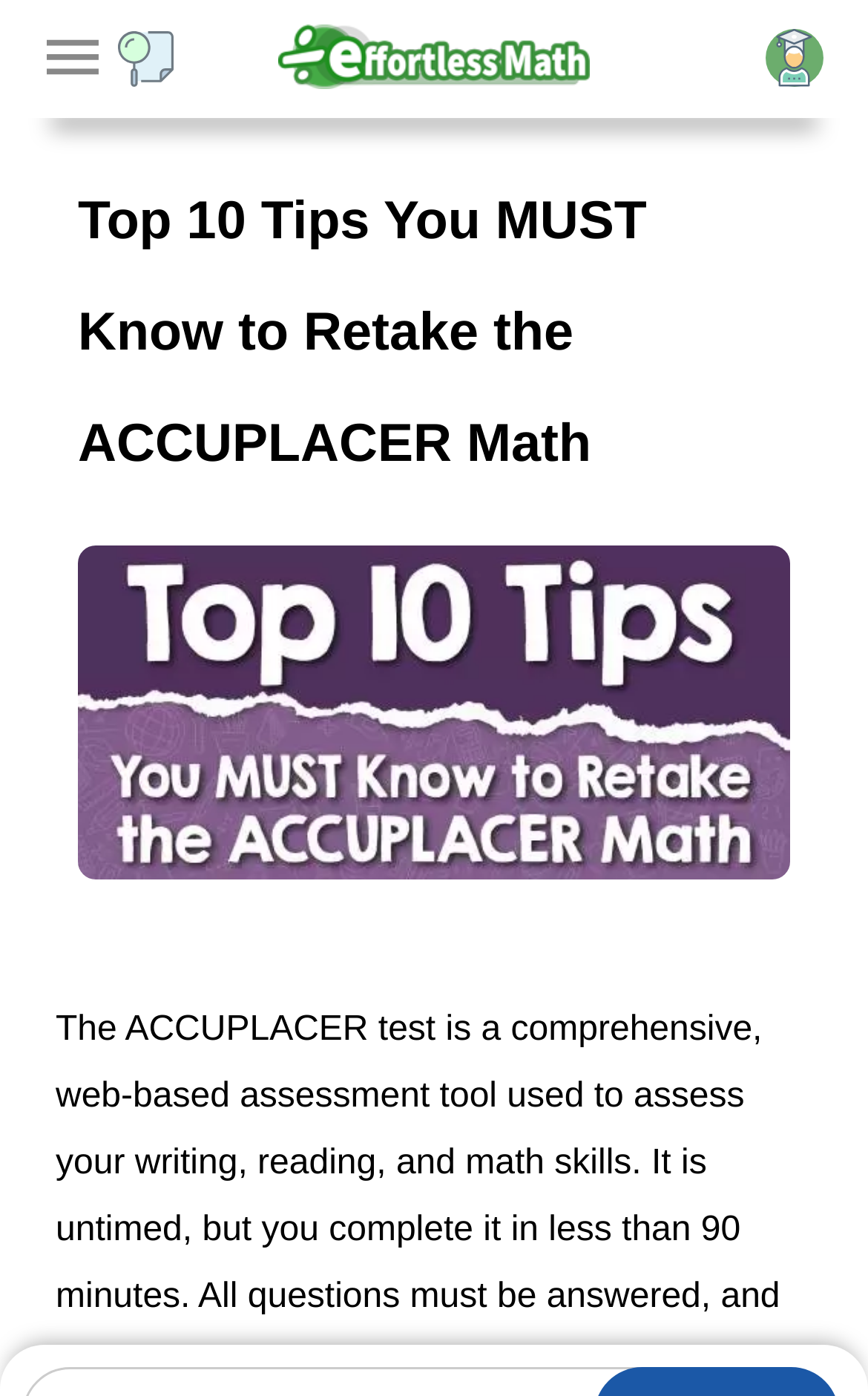Please find and provide the title of the webpage.

Top 10 Tips You MUST Know to Retake the ACCUPLACER Math